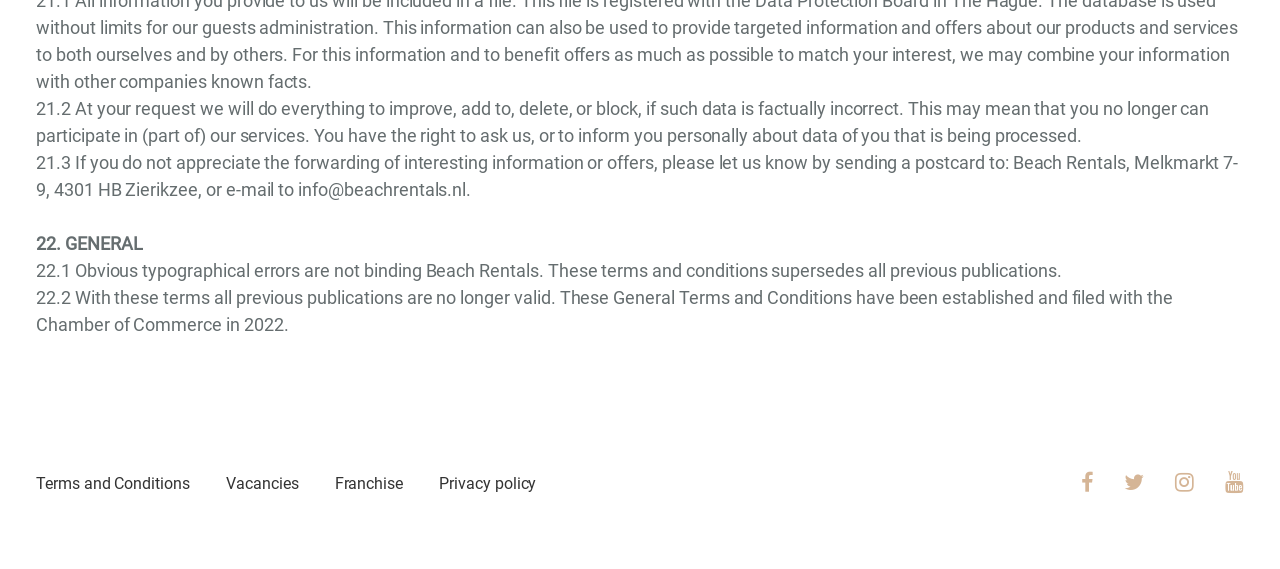From the details in the image, provide a thorough response to the question: What is the company that powered the website?

The company that powered the website is Maxxton, as mentioned at the bottom of the page as 'Powered by Maxxton'.